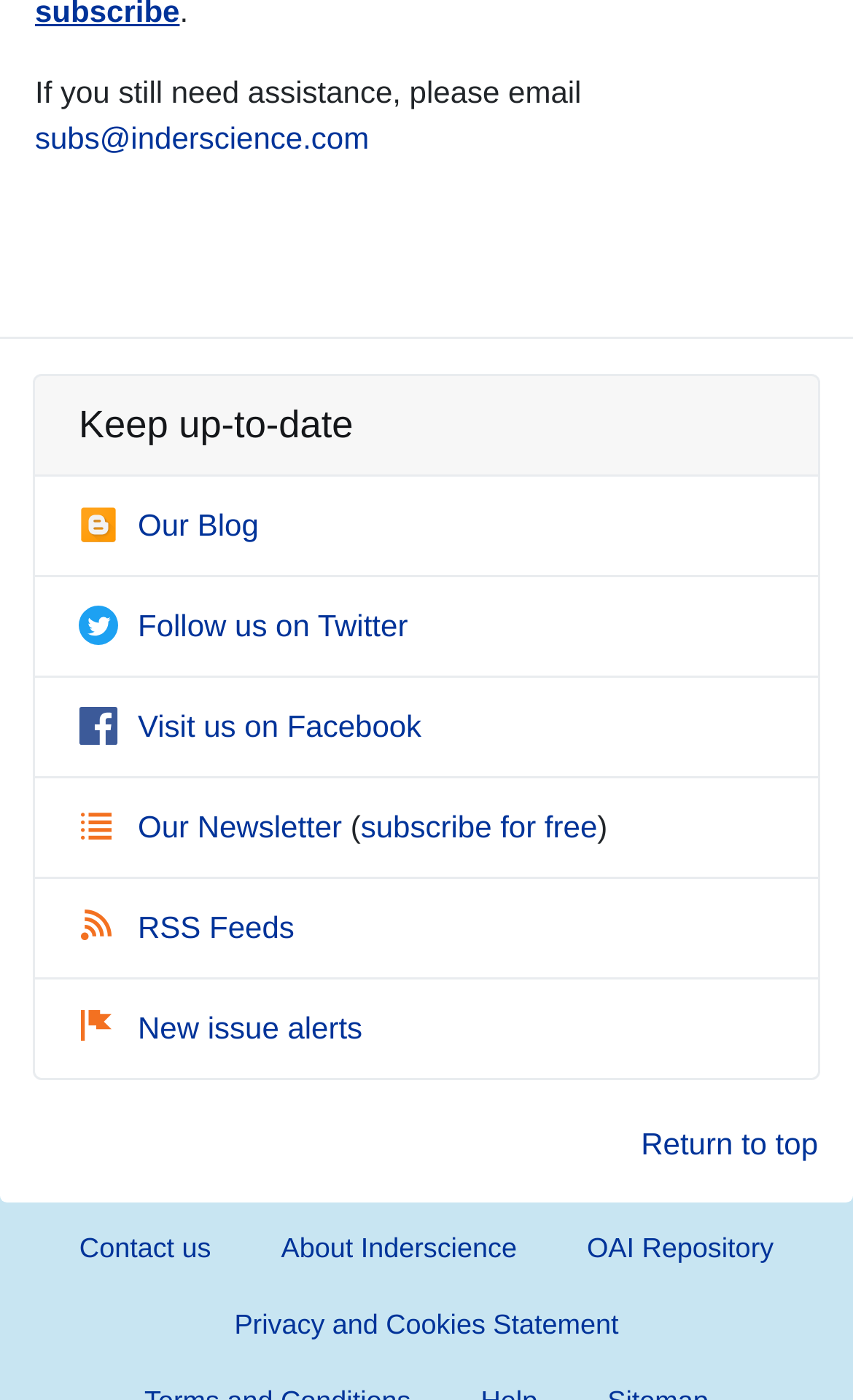How many links are available in the footer section?
Deliver a detailed and extensive answer to the question.

I counted the number of links in the footer section by looking at the links with y-coordinates greater than 0.8, which are 'Return to top', 'Contact us', 'About Inderscience', 'OAI Repository', 'Privacy and Cookies Statement', and 'RSS Feeds'.